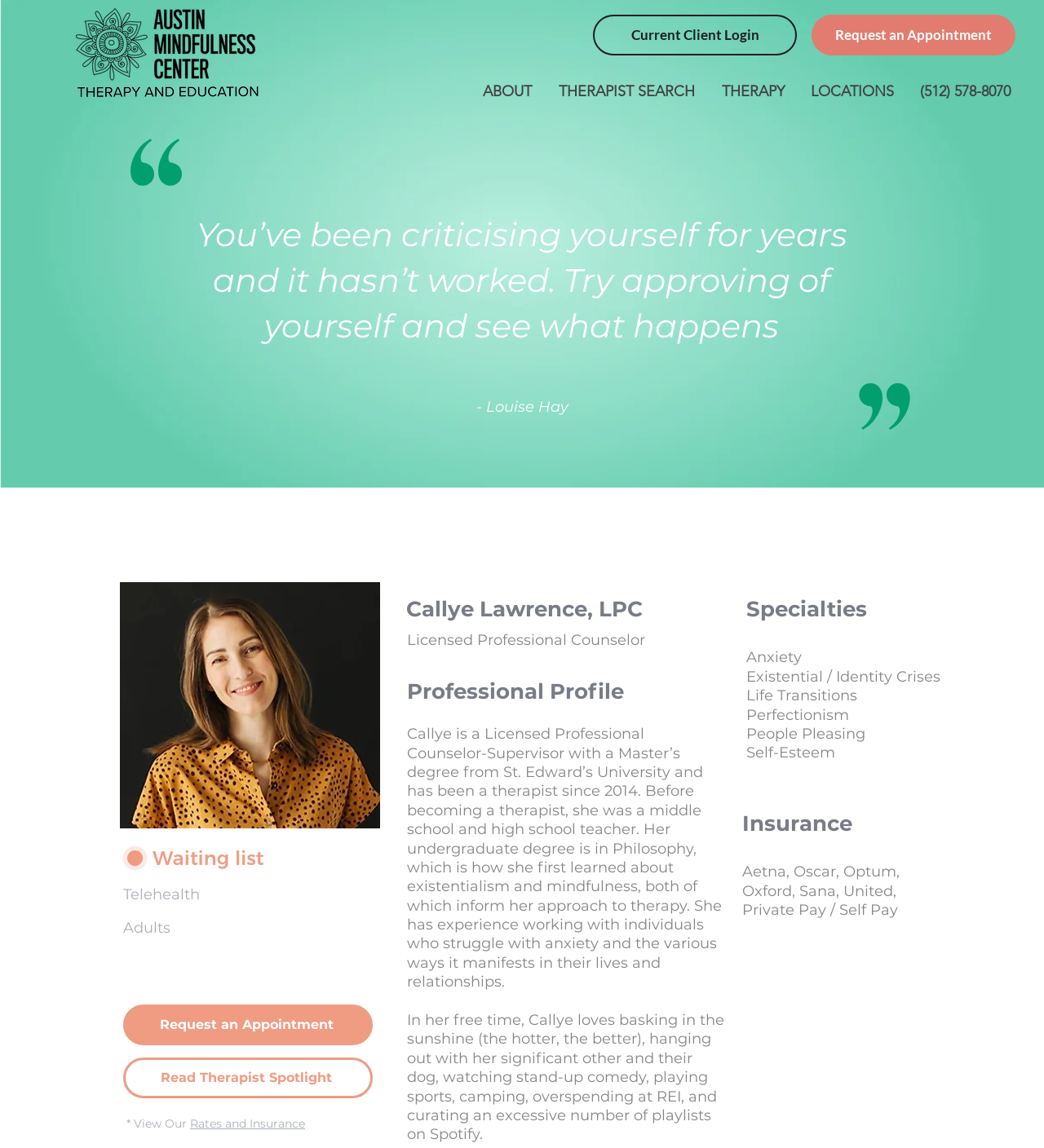What is one of the specialties of Callye Lawrence?
Please ensure your answer to the question is detailed and covers all necessary aspects.

I found the heading 'Specialties' and the corresponding StaticText 'Anxiety' which suggests that anxiety is one of her specialties.